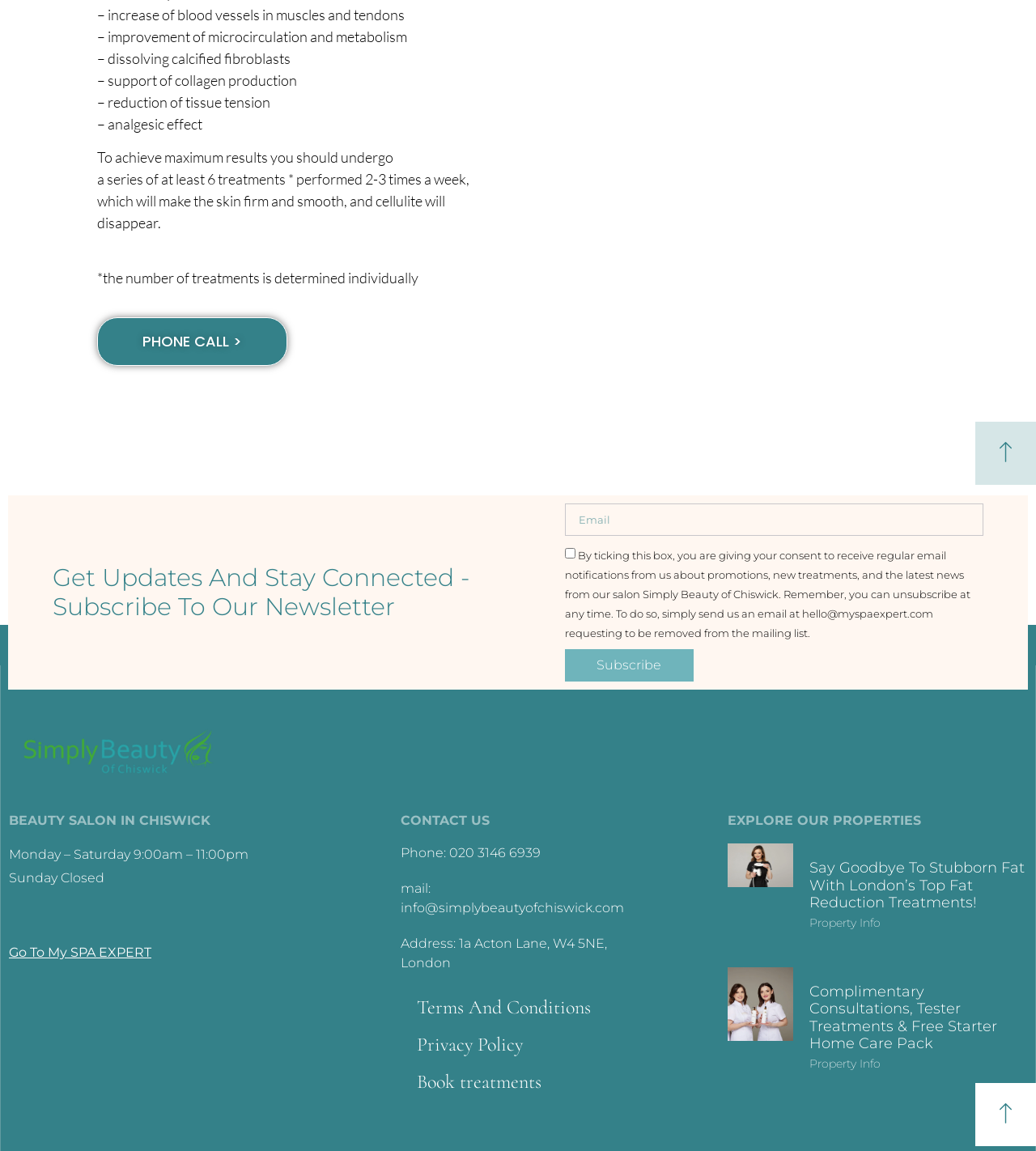What is the name of the salon?
Based on the screenshot, give a detailed explanation to answer the question.

The name of the salon is mentioned in the link element with the text 'Simply-Beauty-of-Chiswick-logo', which is located at the top of the webpage, and also in the heading element with the text 'BEAUTY SALON IN CHISWICK'.